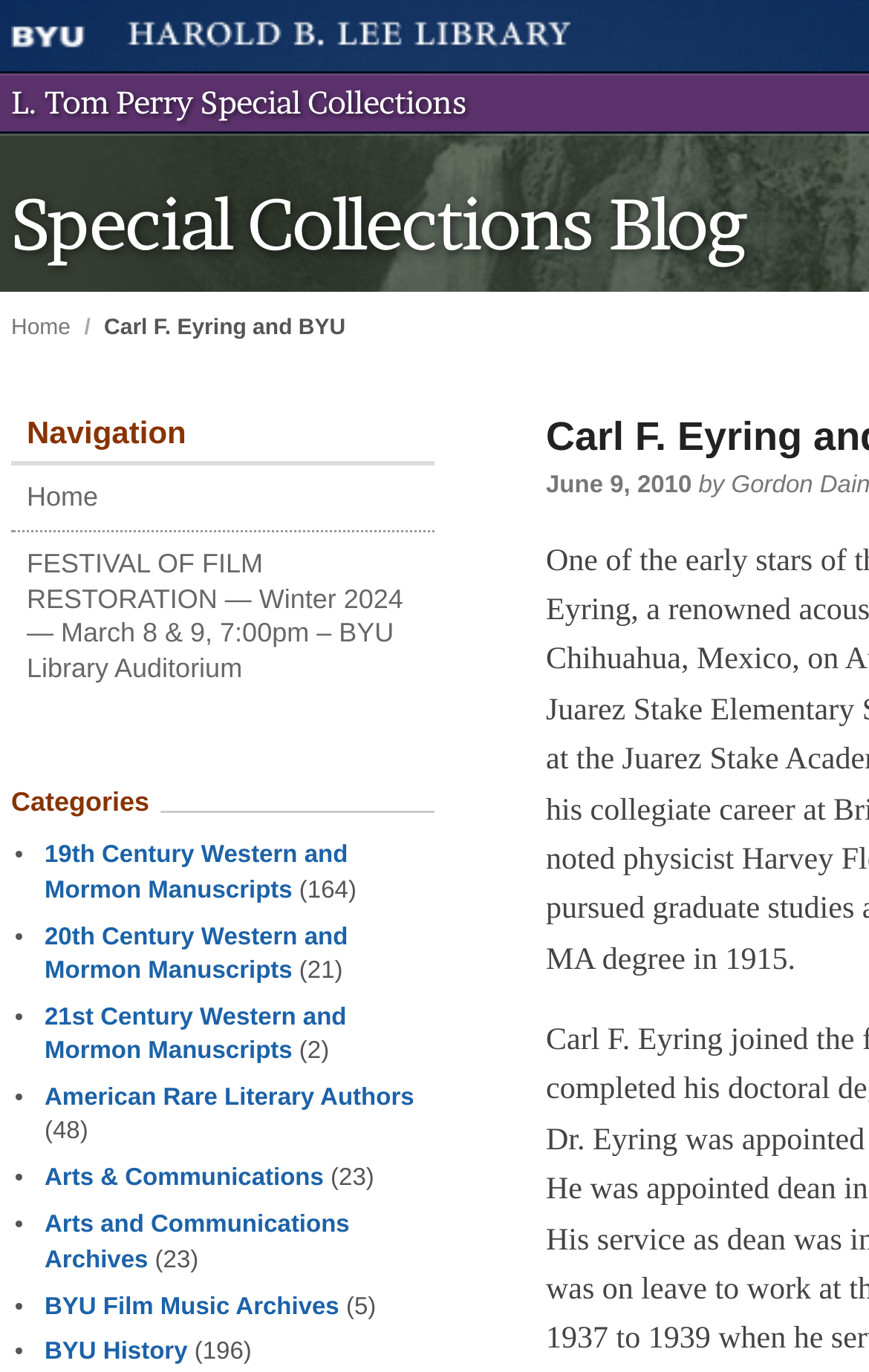What is the title of the blog post mentioned on the webpage?
Based on the visual information, provide a detailed and comprehensive answer.

I found the answer by looking at the links on the webpage, specifically the one that has a long title with a date and time, which is likely a blog post title.